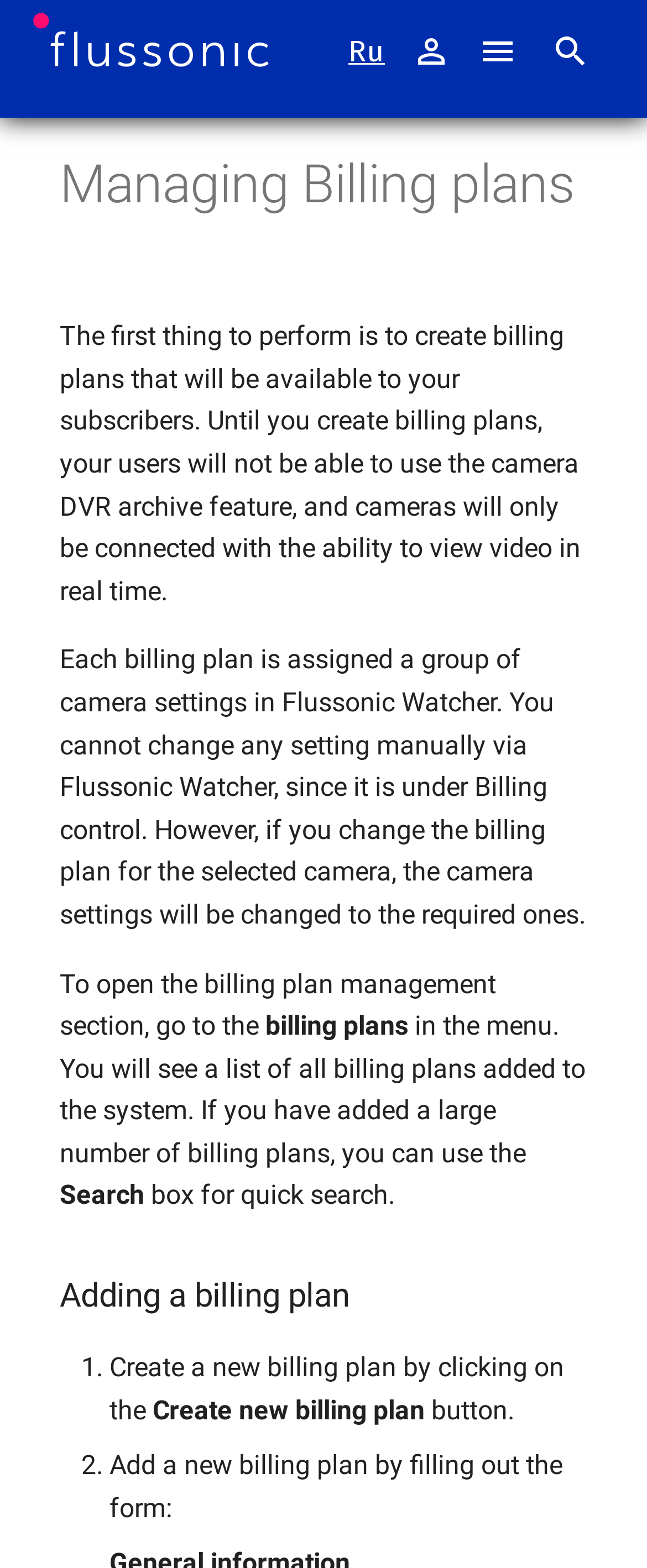Write a detailed summary of the webpage, including text, images, and layout.

The webpage is about managing billing plans in Flussonic Manual. At the top, there is a navigation header with a link to skip to the content. Below the header, there is a logo image on the left and three language selection links on the right. 

A search bar is located on the top right, accompanied by a search icon and a "Initializing search" text. 

The main content is divided into sections, starting with a heading "Managing Billing plans" followed by a paragraph explaining the importance of creating billing plans for subscribers. 

Below this, there are two more paragraphs describing how billing plans are assigned to camera settings in Flussonic Watcher and how to open the billing plan management section. 

The next section is headed "Adding a billing plan" and provides a step-by-step guide on how to create a new billing plan, with numbered list markers and accompanying text.